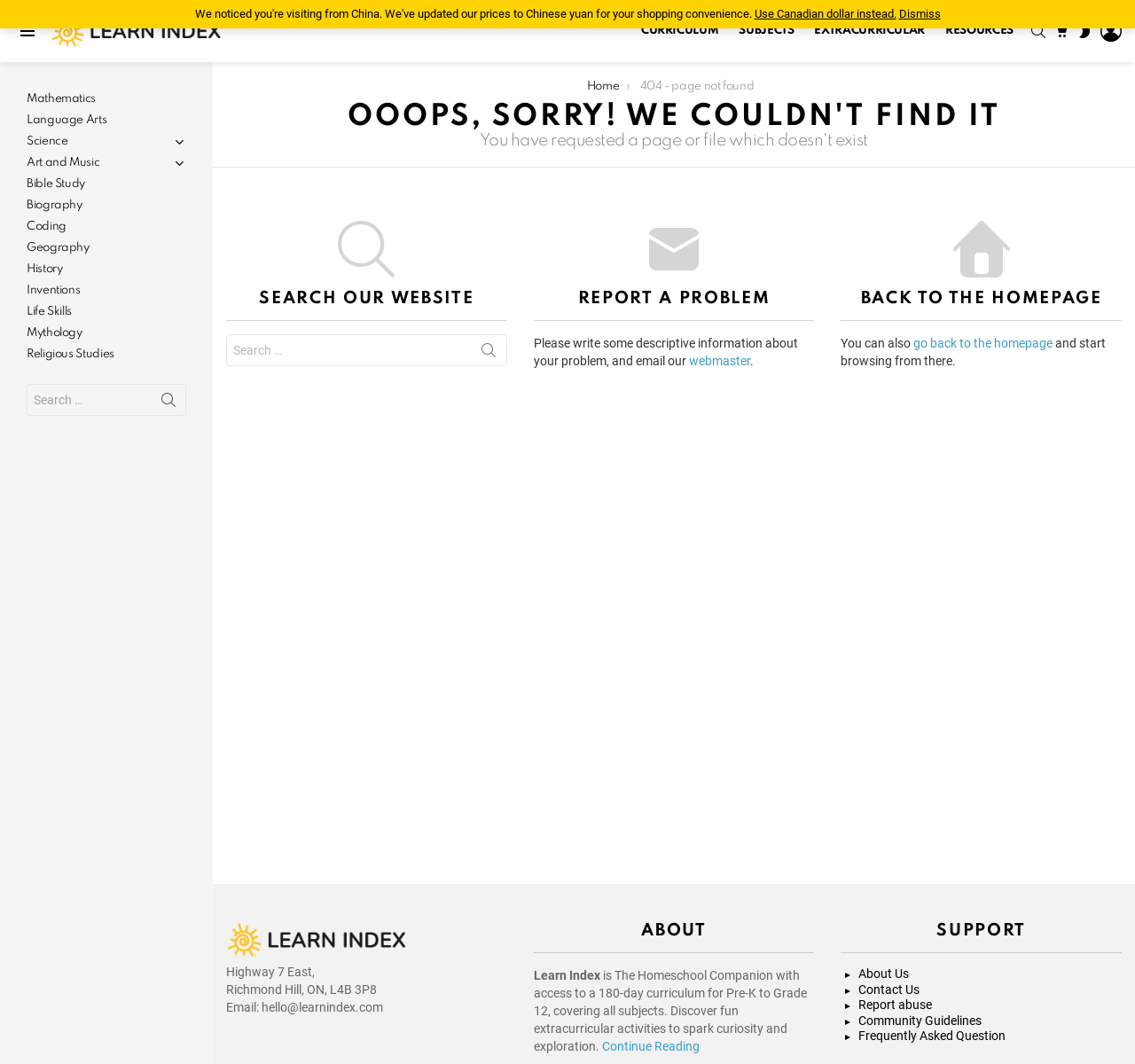Please indicate the bounding box coordinates for the clickable area to complete the following task: "Search for something". The coordinates should be specified as four float numbers between 0 and 1, i.e., [left, top, right, bottom].

[0.199, 0.314, 0.447, 0.344]